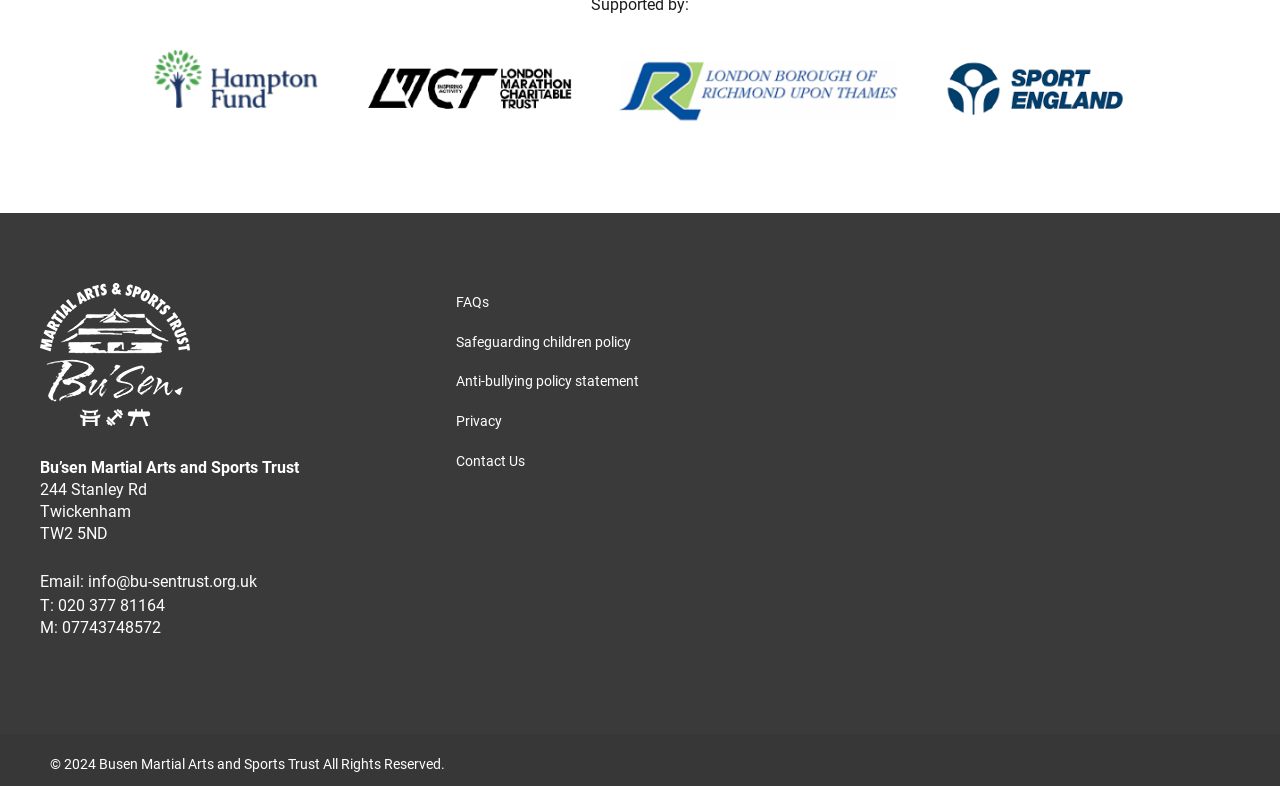What is the policy statement related to bullying?
Look at the image and answer the question using a single word or phrase.

Anti-bullying policy statement